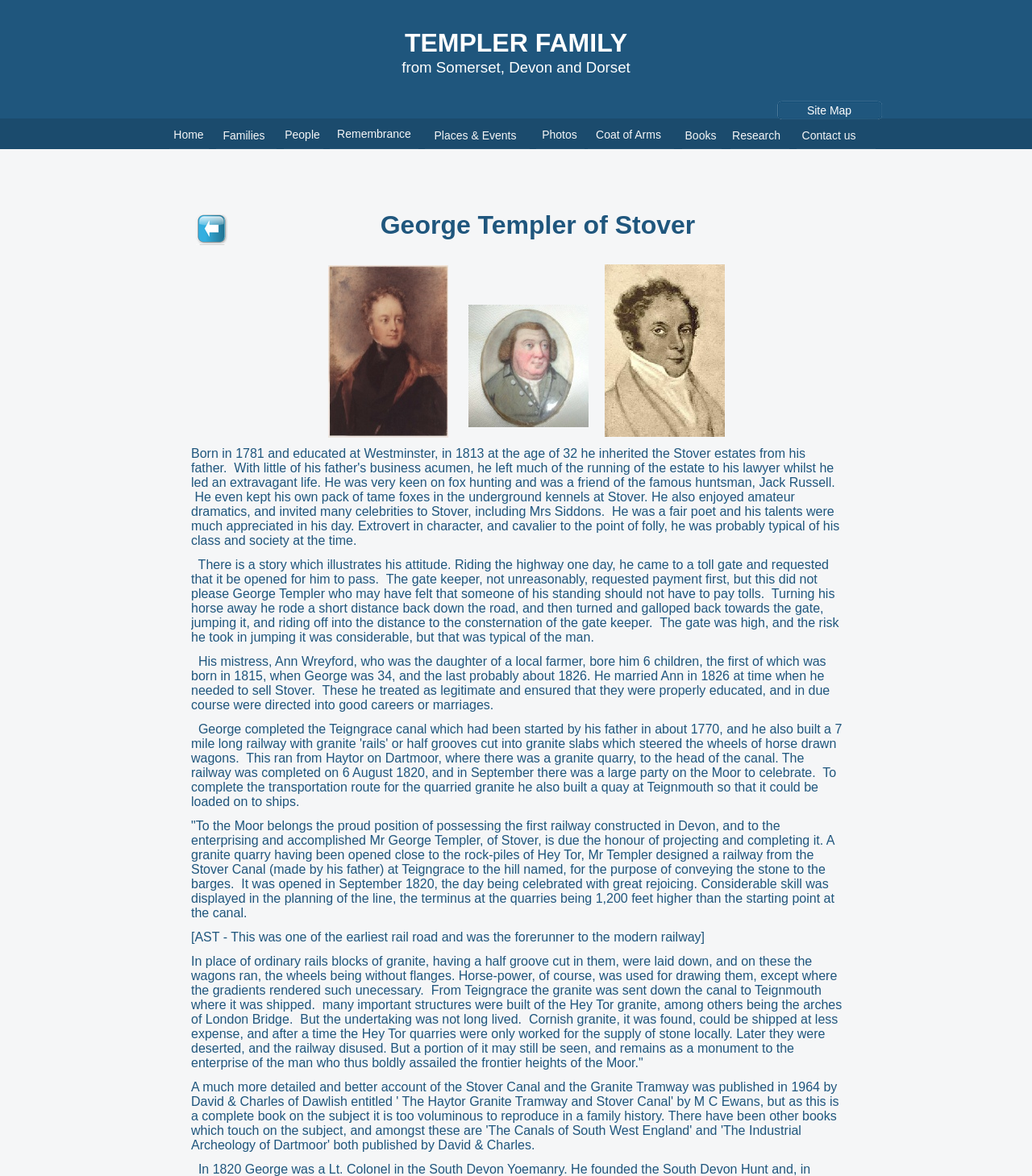Identify the bounding box of the UI element described as follows: "People". Provide the coordinates as four float numbers in the range of 0 to 1 [left, top, right, bottom].

[0.275, 0.101, 0.313, 0.127]